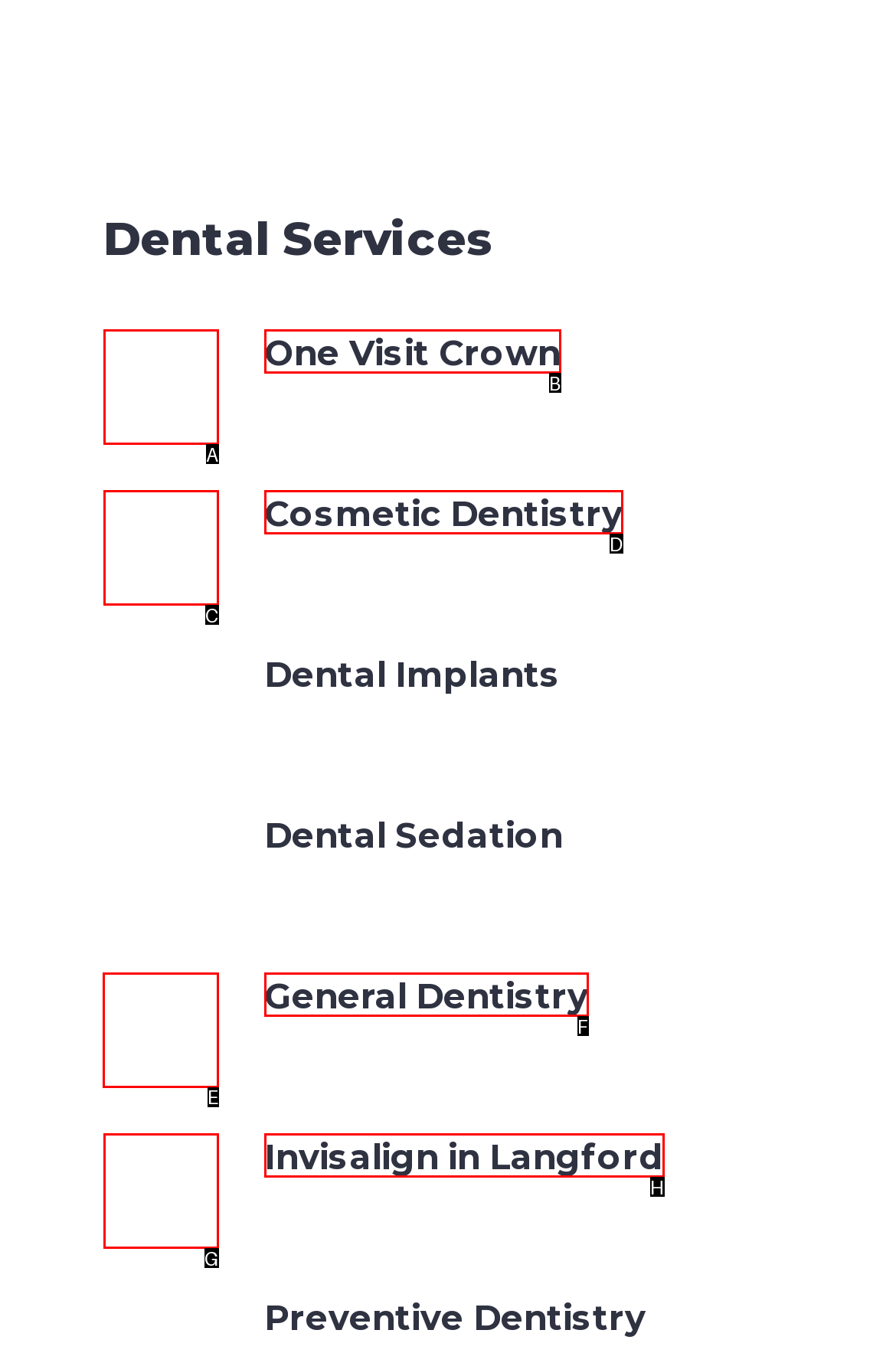Tell me which letter I should select to achieve the following goal: View more sharing options
Answer with the corresponding letter from the provided options directly.

None